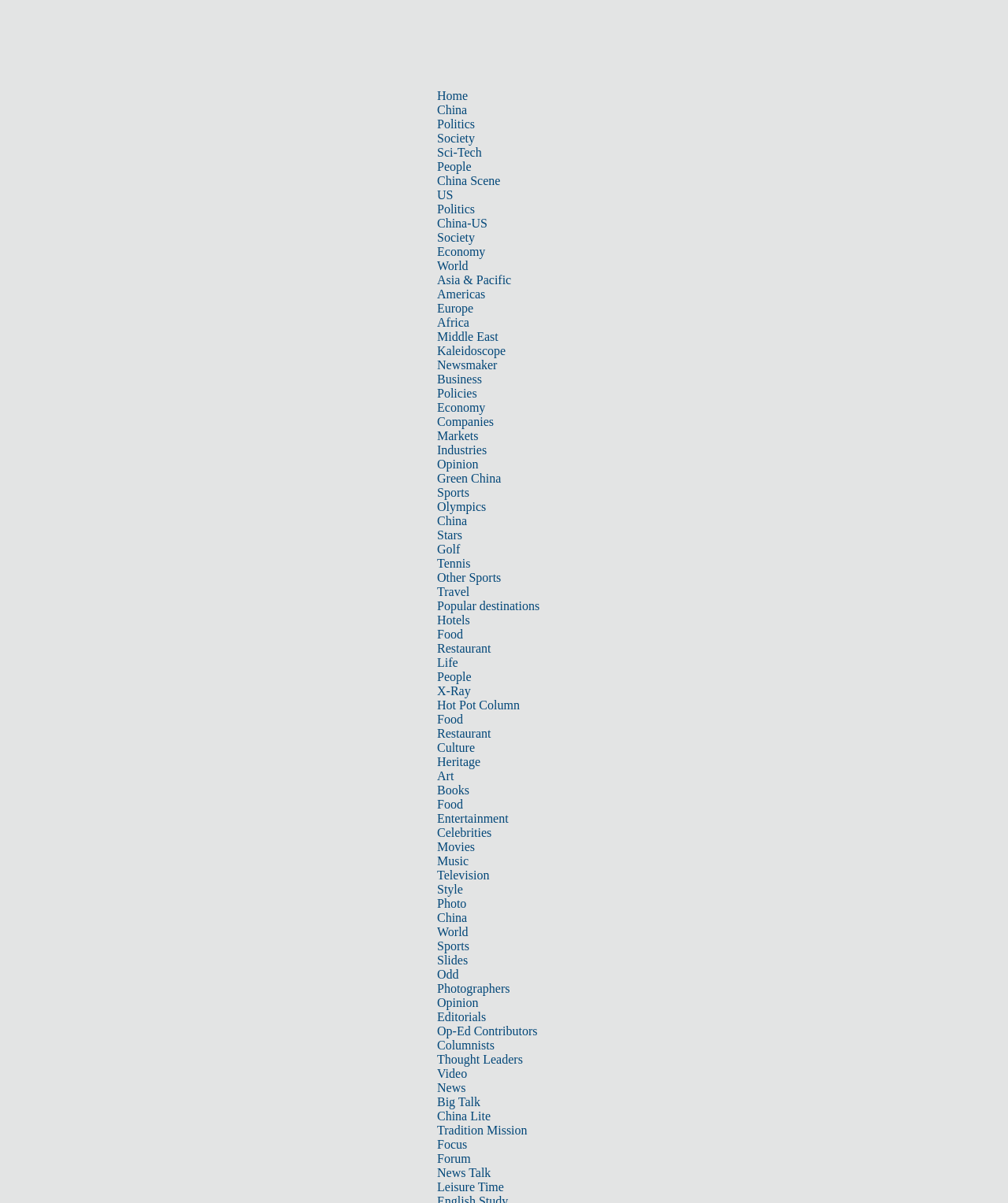Please provide a short answer using a single word or phrase for the question:
What is the name of the website that this webpage belongs to?

chinadaily.com.cn